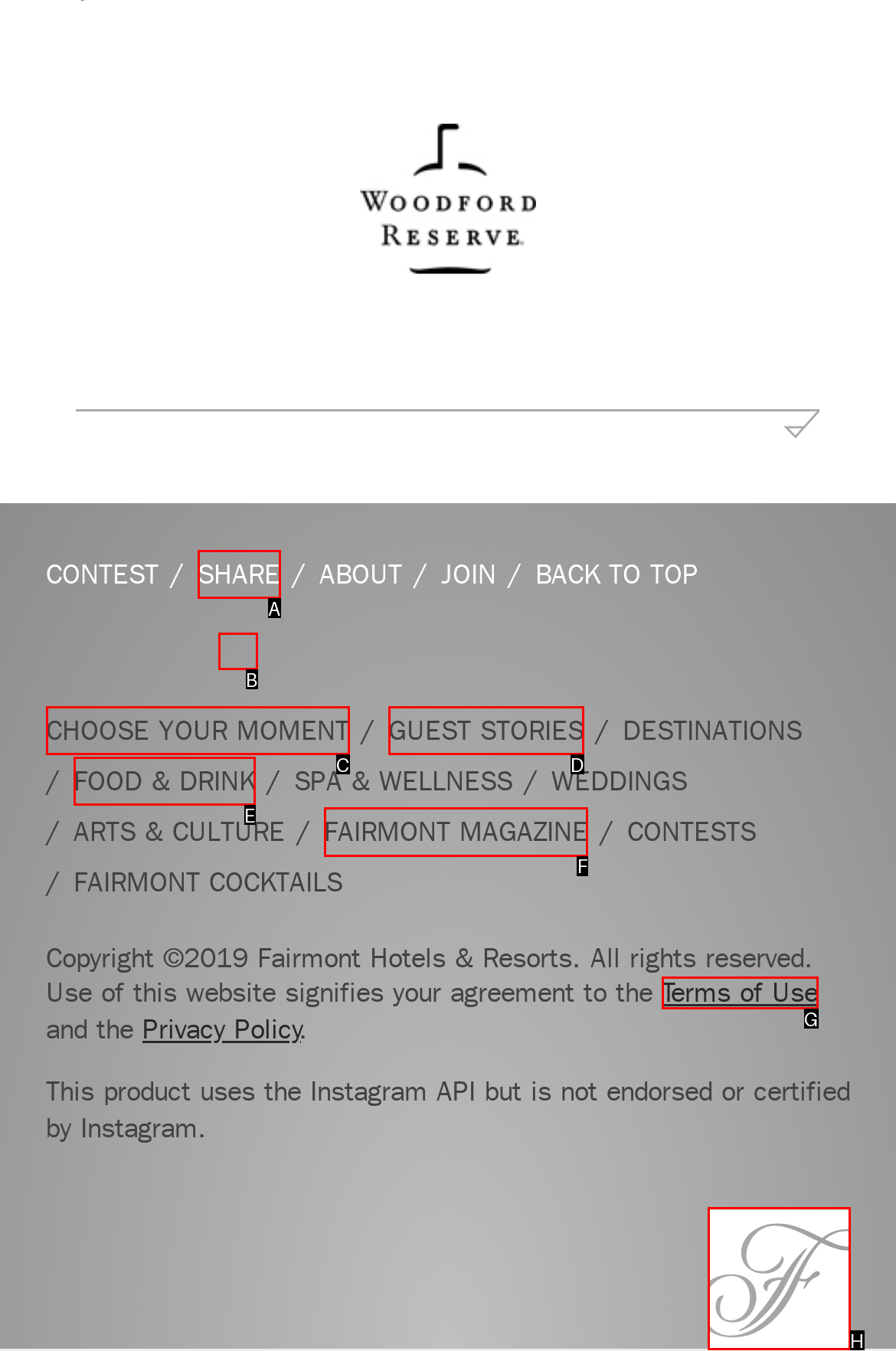What letter corresponds to the UI element to complete this task: Click on the About Cisco link
Answer directly with the letter.

None